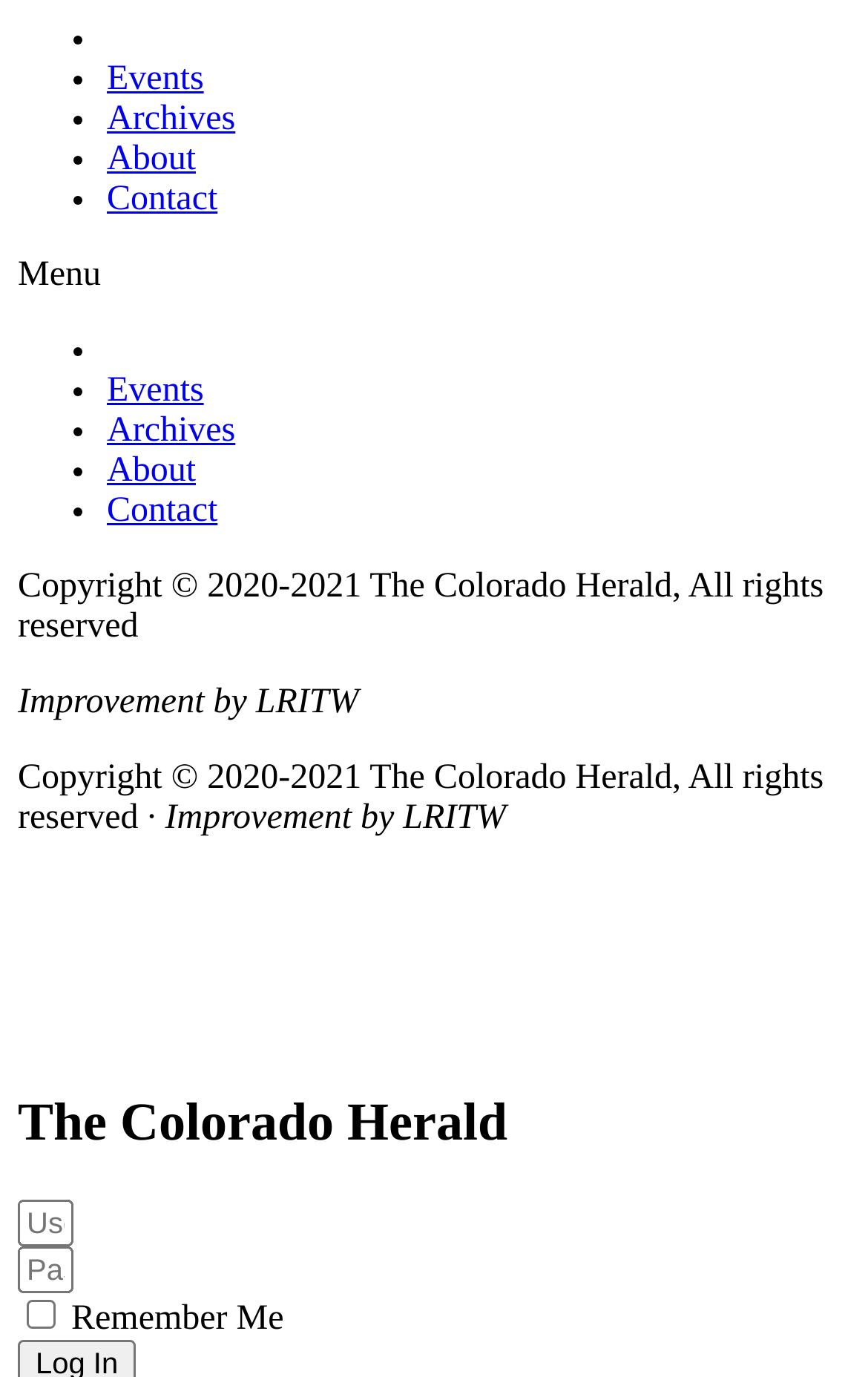Please respond to the question with a concise word or phrase:
How many textboxes are on the page?

2